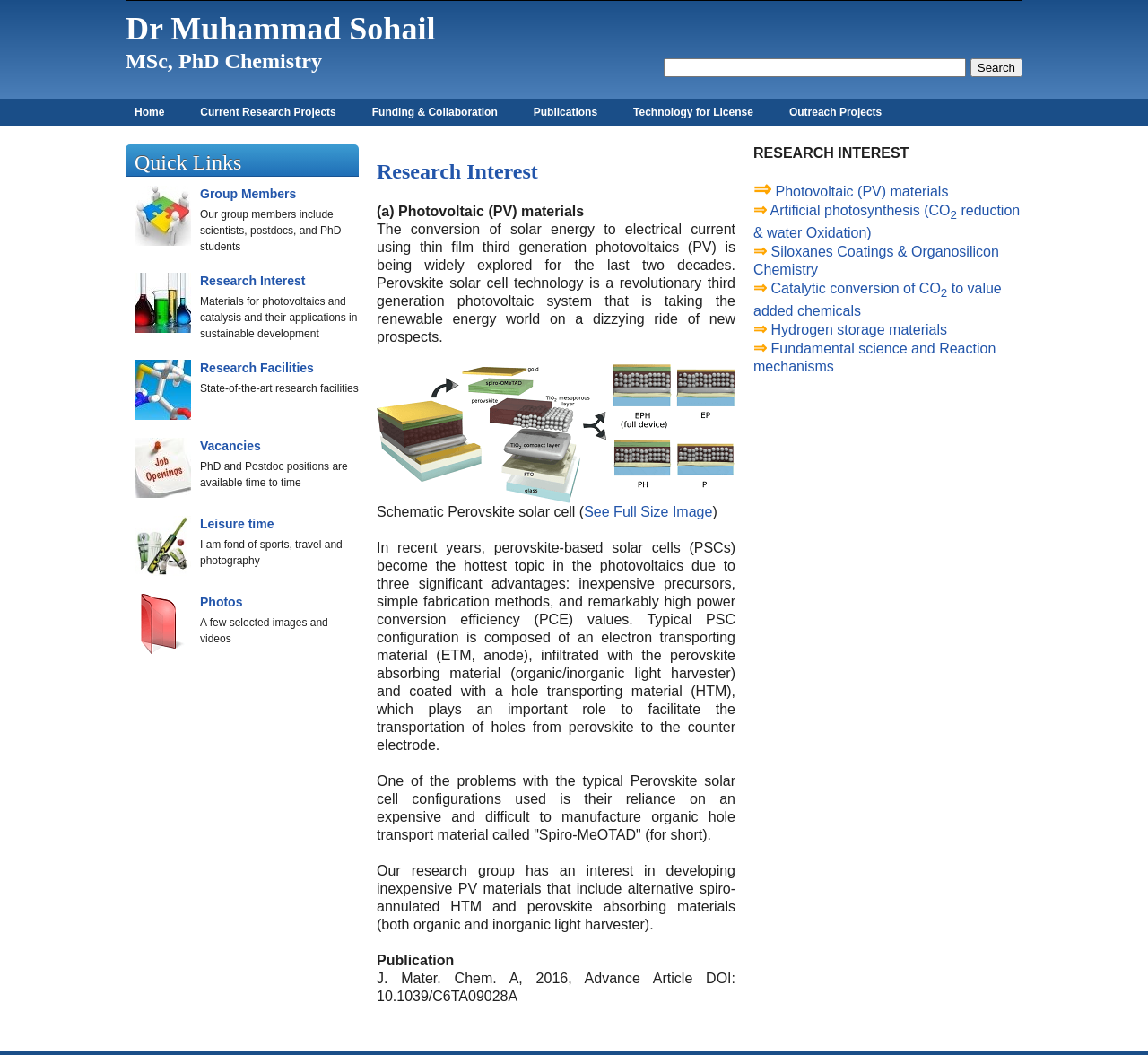What is the alternative to Spiro-MeOTAD in perovskite solar cells?
Answer with a single word or phrase, using the screenshot for reference.

Spiro-annulated HTM